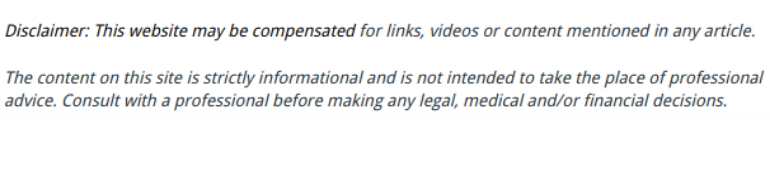Illustrate the image with a detailed caption.

The image provides a disclaimer regarding the website's content, emphasizing that it may be compensated for links, videos, or other mentioned content. It states that the information presented is strictly for informational purposes and does not serve as a substitute for professional advice. Users are encouraged to consult a professional before making any legal, medical, or financial decisions. The disclaimer reflects the importance of seeking expert guidance in these areas, reinforcing that the website's content should not be solely relied upon for critical decision-making processes.